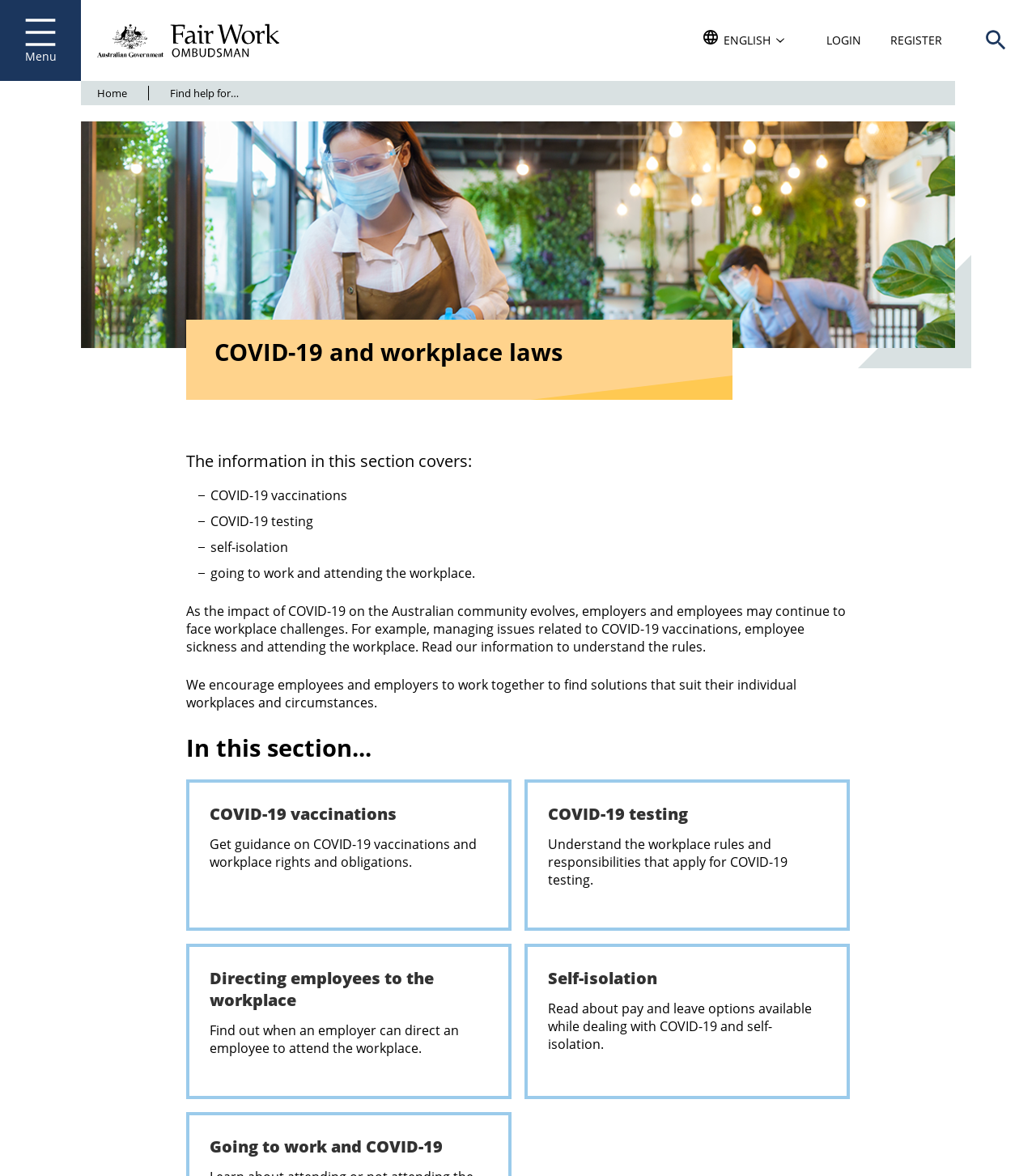Identify the bounding box coordinates of the area you need to click to perform the following instruction: "Open search box".

[0.922, 0.0, 1.0, 0.069]